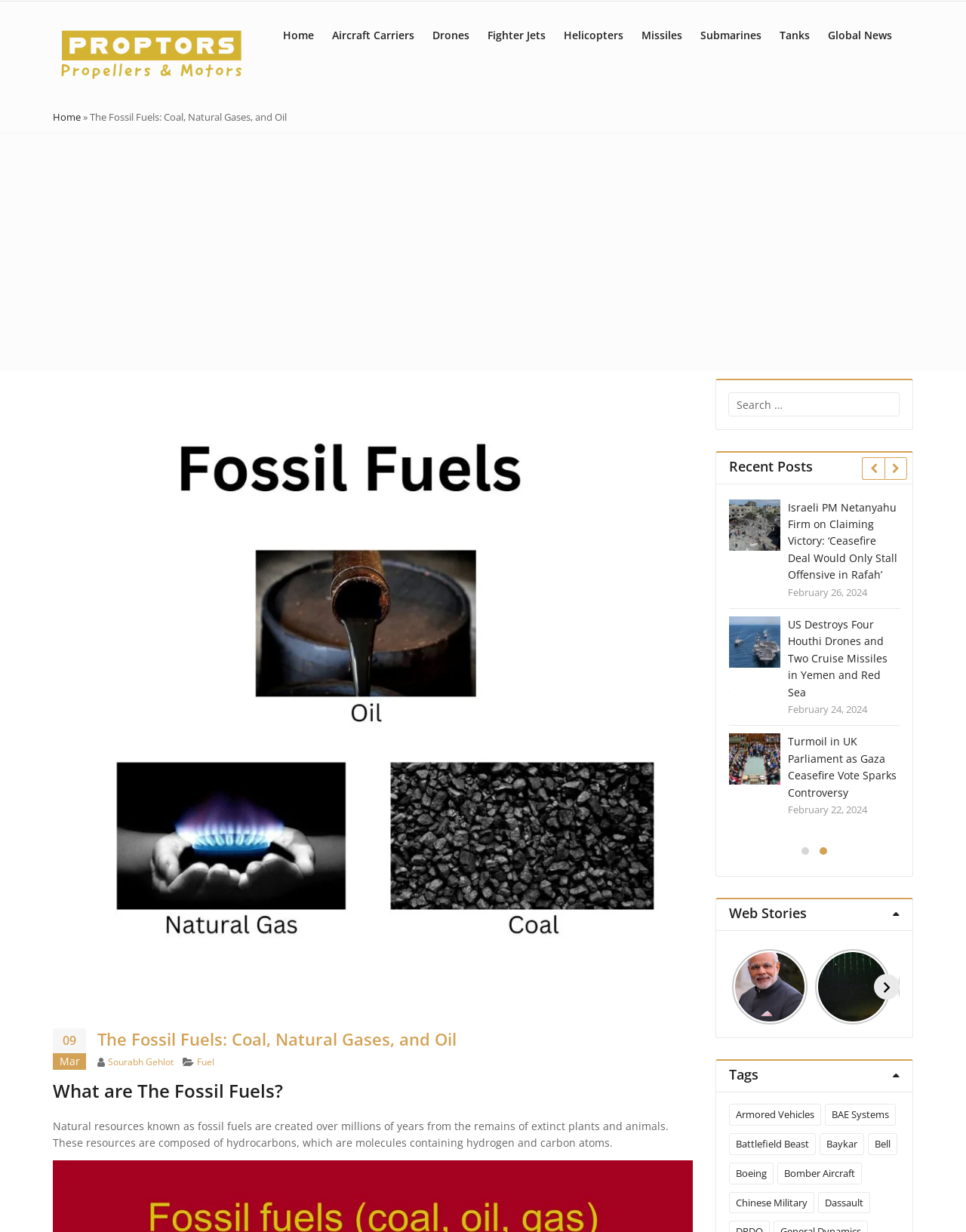Determine the bounding box coordinates for the HTML element described here: "alt="Chengdu J-20 Fighter Jet"".

[0.841, 0.405, 0.894, 0.447]